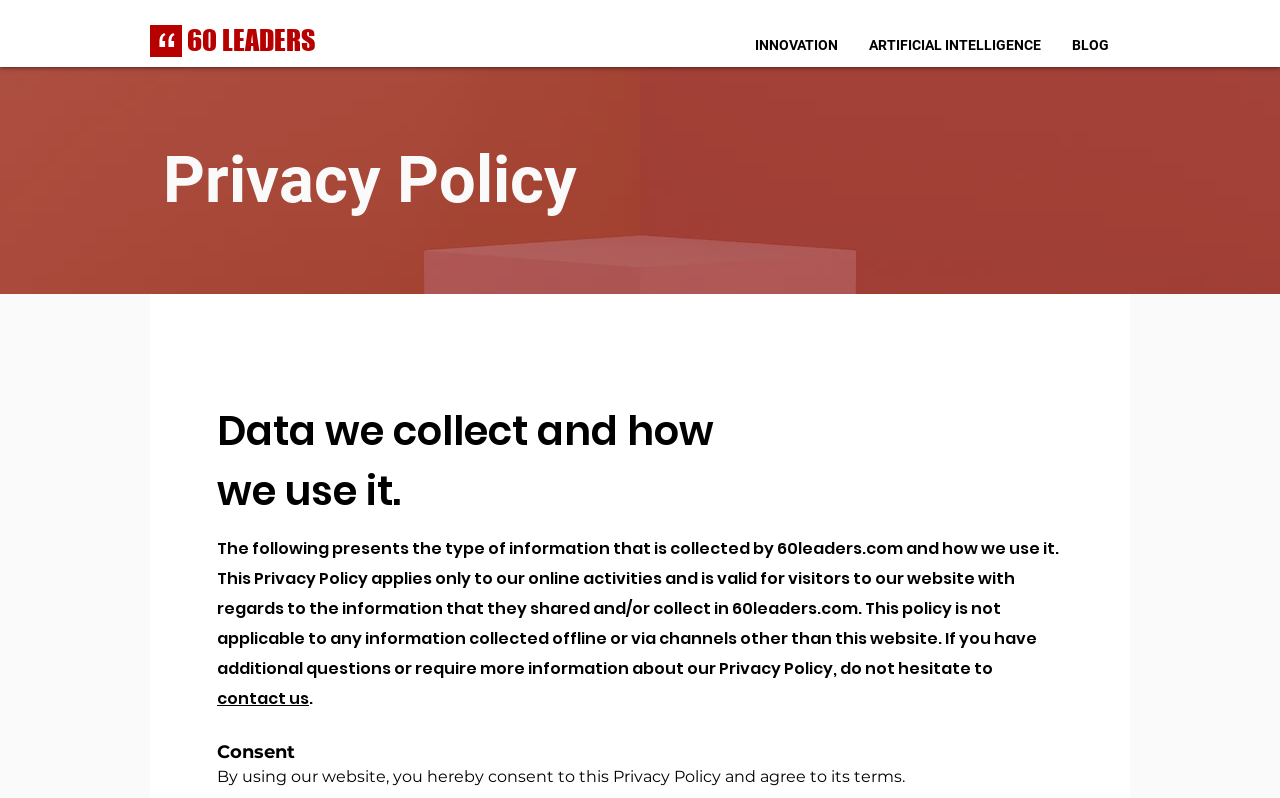What do I agree to by using this website? Look at the image and give a one-word or short phrase answer.

Terms of Privacy Policy